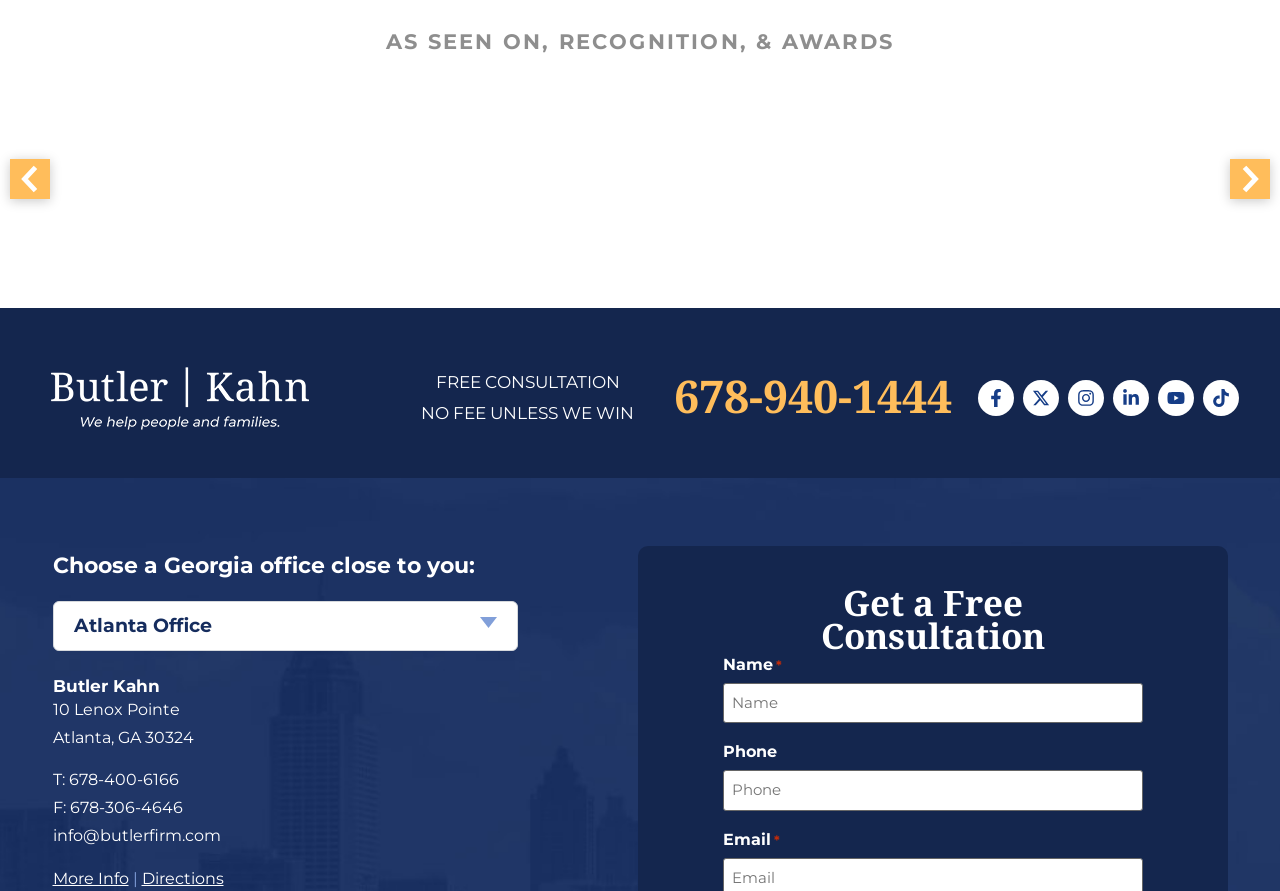Pinpoint the bounding box coordinates of the area that must be clicked to complete this instruction: "Enter your name in the input field".

[0.564, 0.766, 0.893, 0.812]